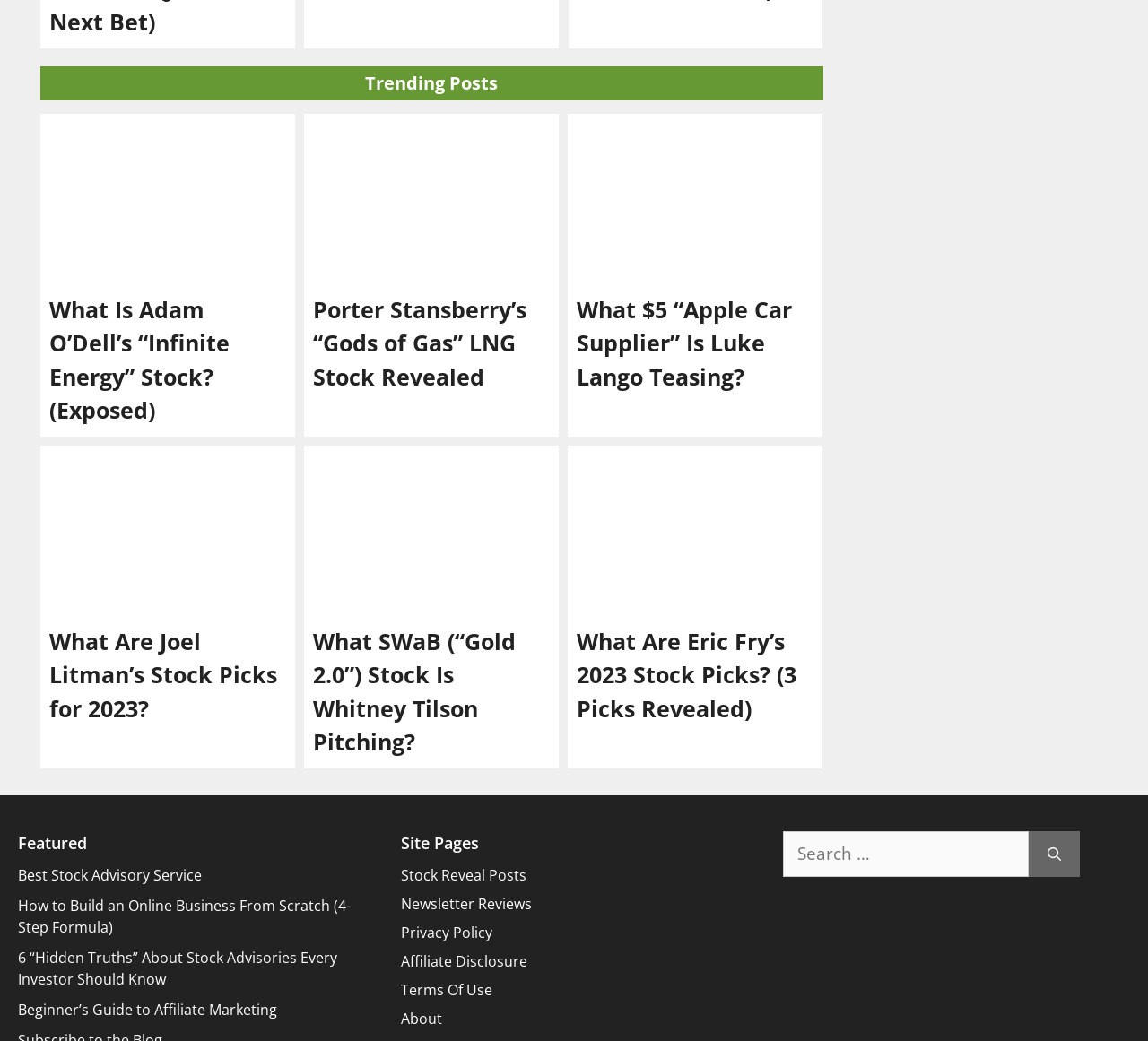Given the description "Affiliate Disclosure", provide the bounding box coordinates of the corresponding UI element.

[0.349, 0.914, 0.459, 0.933]